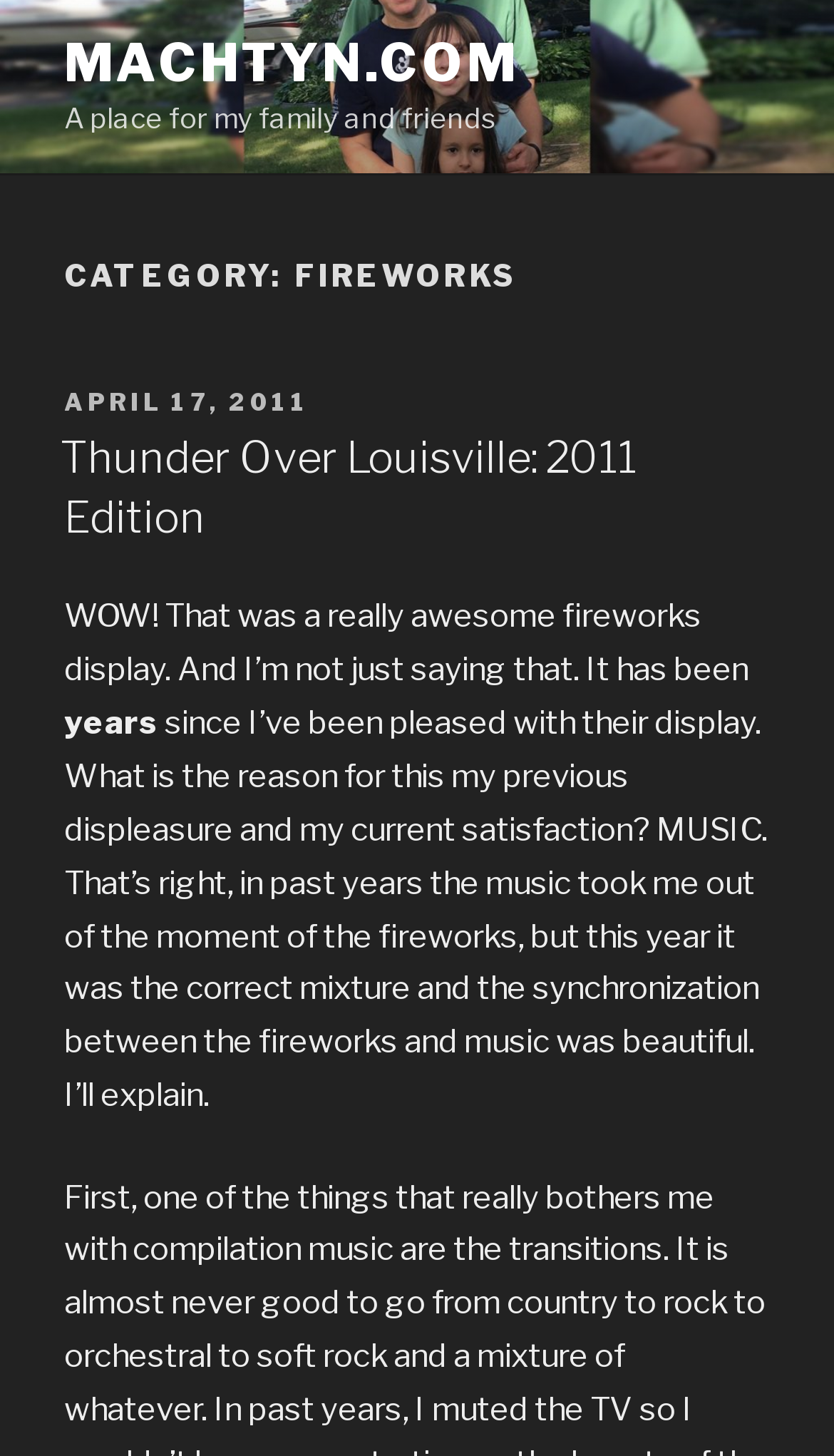Respond with a single word or phrase for the following question: 
What is the reason for the author's satisfaction with the fireworks display?

MUSIC